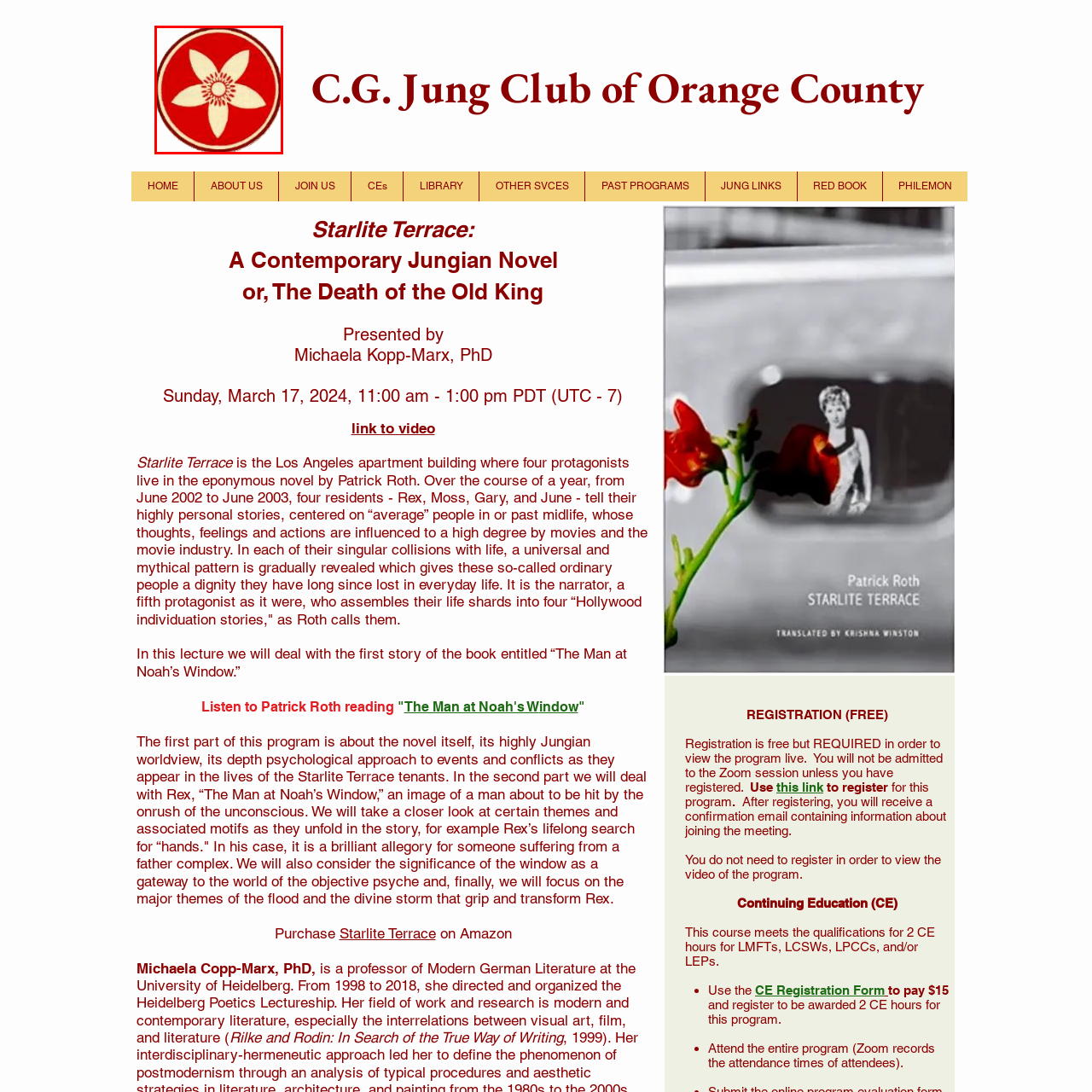Please look at the image within the red bounding box and provide a detailed answer to the following question based on the visual information: What does the emblem represent?

The caption states that the emblem represents the C.G. Jung Club of Orange County, symbolizing themes related to psychology, introspection, and the exploration of the human psyche, which are central to the club's activities and mission.